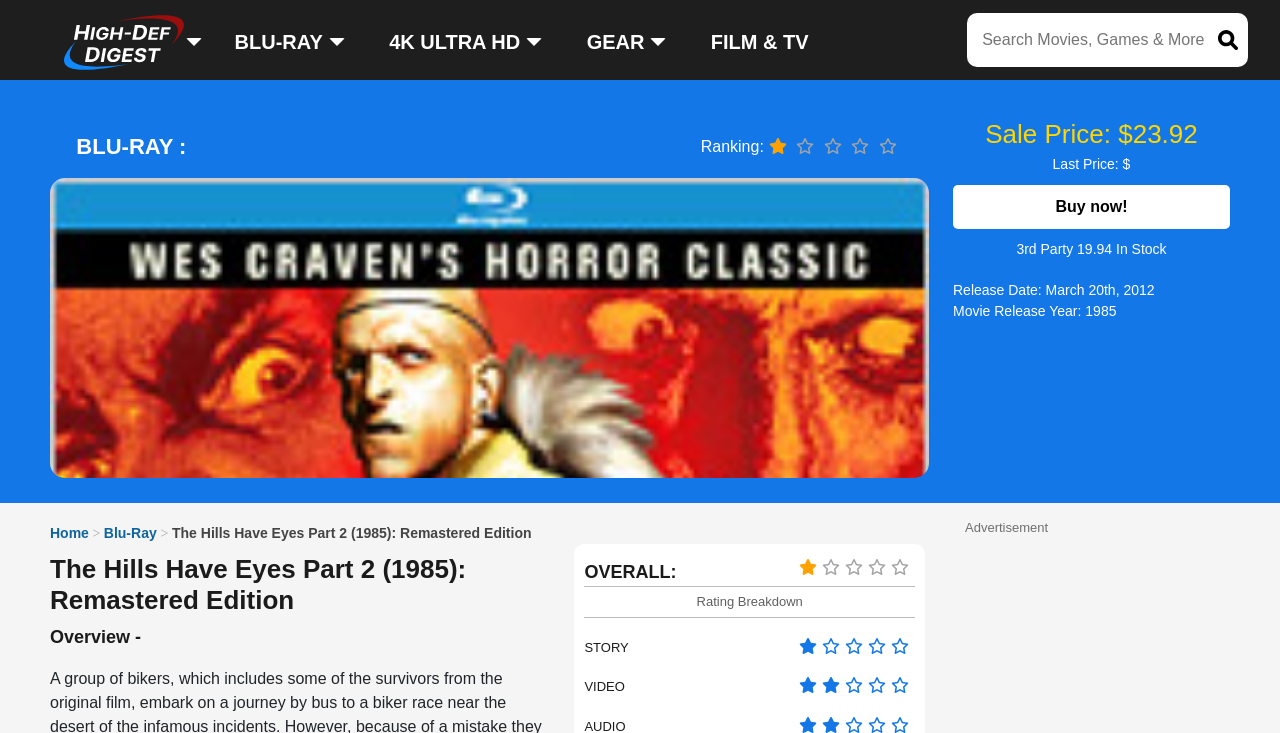Summarize the webpage with a detailed and informative caption.

The webpage is a Blu-ray news and reviews website, with a header section at the top featuring links to different categories such as HIGHDEFDIGEST, BLU-RAY, 4K ULTRA HD, GEAR, and FILM & TV. There is also a search bar with a button labeled "S" on the top right corner.

Below the header, there is a navigation menu with links to Film & TV, All News, Blu-Ray, Reviews, Release Dates, News, Pre-orders, and 4K Ultra HD. 

The main content of the webpage appears to be a review of a Blu-ray movie, "The Hills Have Eyes Part 2 (1985): Remastered Edition". The review includes an overview section, a rating breakdown, and separate sections for STORY and VIDEO. There is also a "Buy now!" link and information about the sale price, last price, and release date of the movie.

On the right side of the webpage, there is a section with a heading "BLU-RAY :" and some text about ranking. Below this section, there is an advertisement.

At the bottom of the webpage, there are links to Home and Blu-Ray, as well as some additional text about the movie release year.